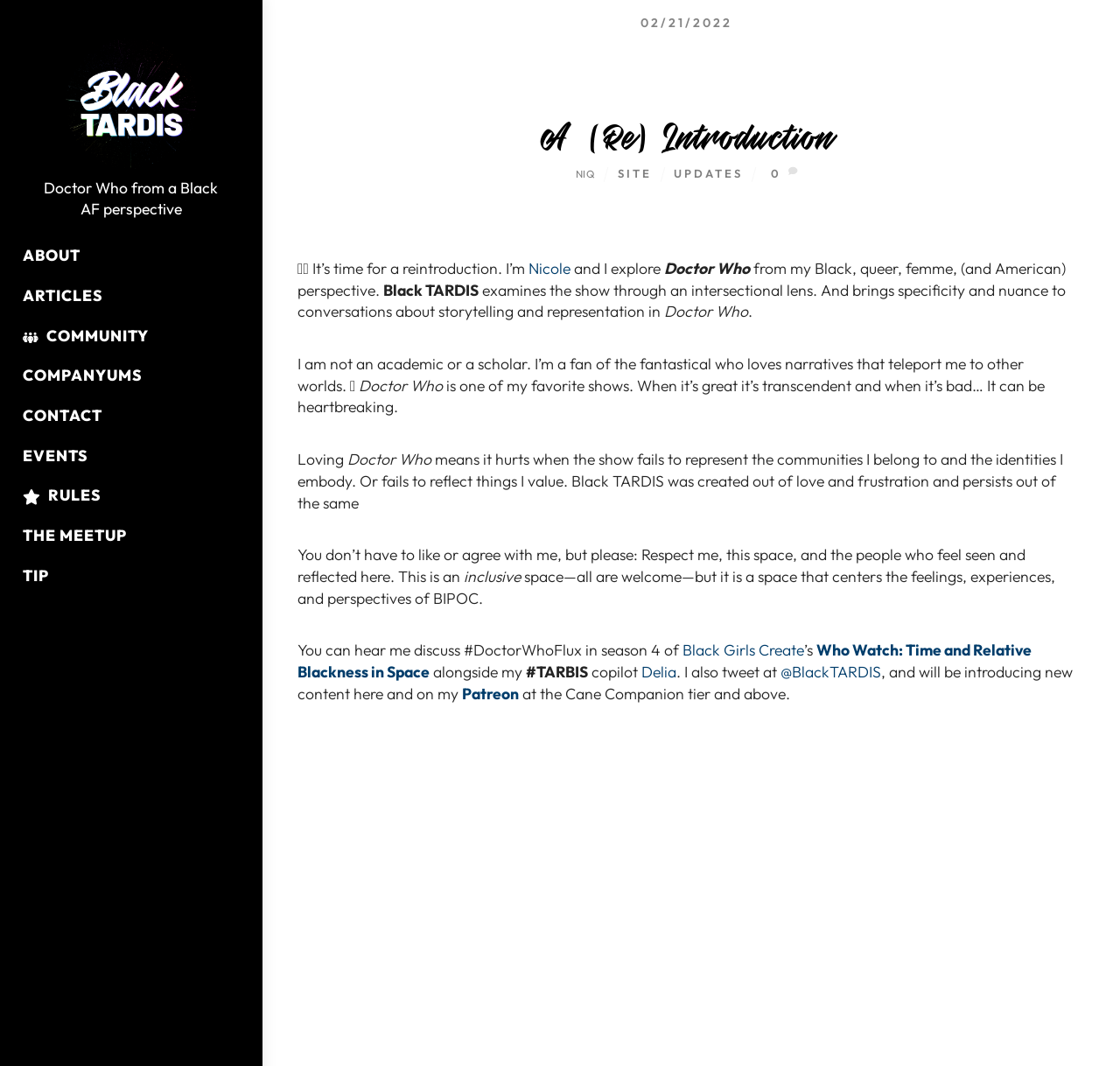Identify the bounding box coordinates for the UI element described as follows: Nicole. Use the format (top-left x, top-left y, bottom-right x, bottom-right y) and ensure all values are floating point numbers between 0 and 1.

[0.472, 0.242, 0.509, 0.261]